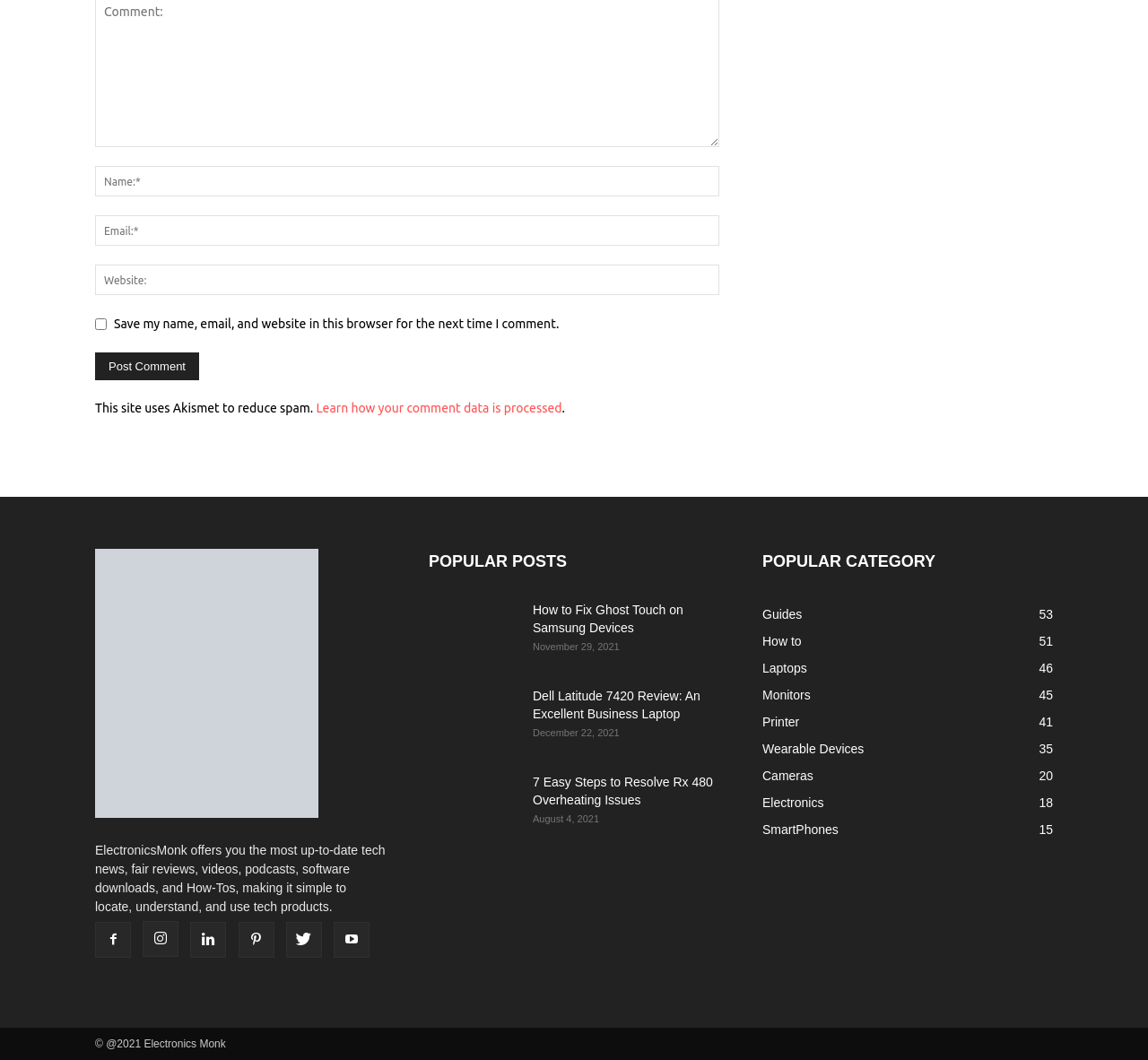Find the bounding box coordinates for the area that must be clicked to perform this action: "Learn how your comment data is processed".

[0.275, 0.378, 0.489, 0.392]